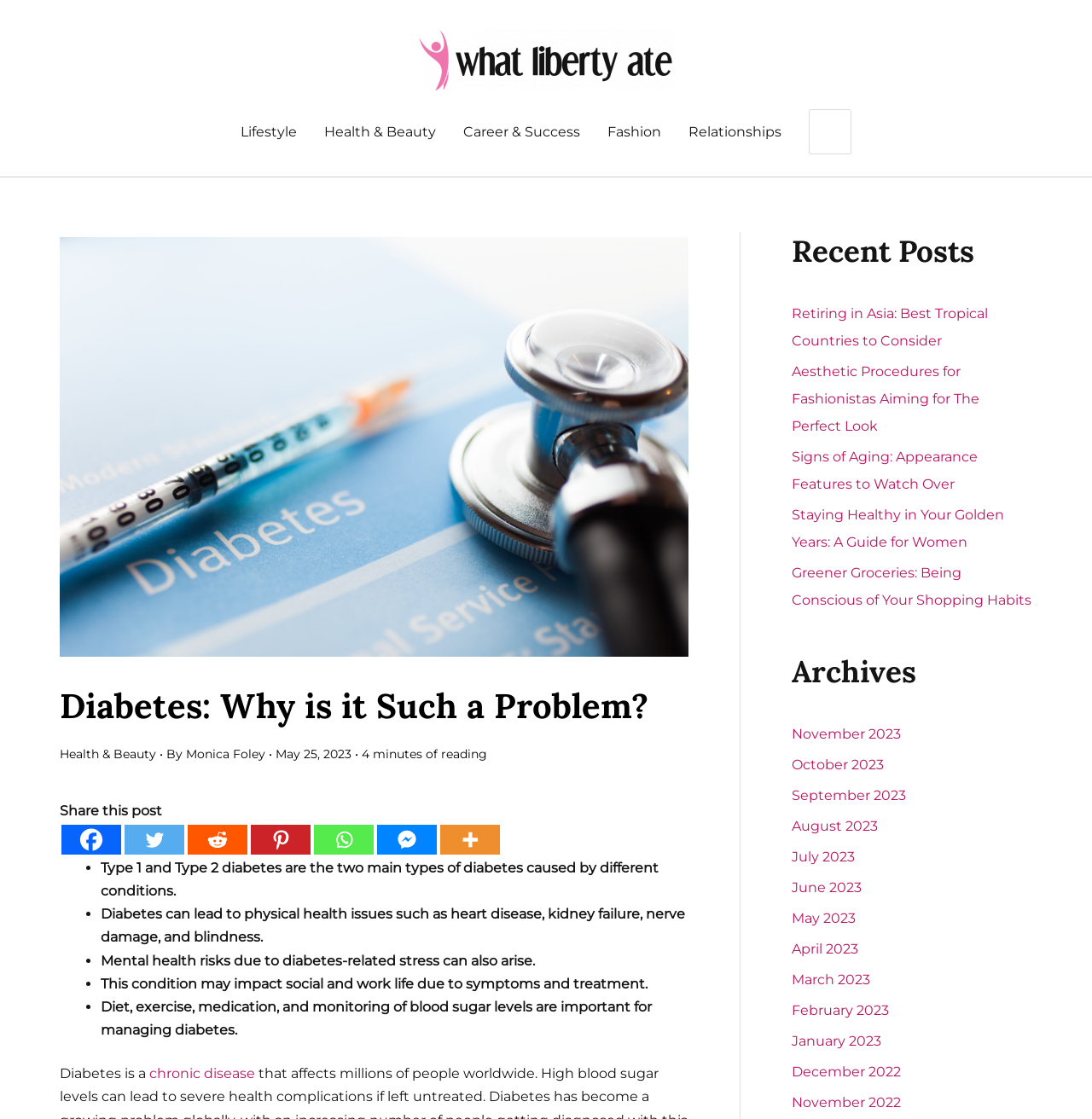Provide a one-word or brief phrase answer to the question:
What is the main topic of the webpage?

Diabetes